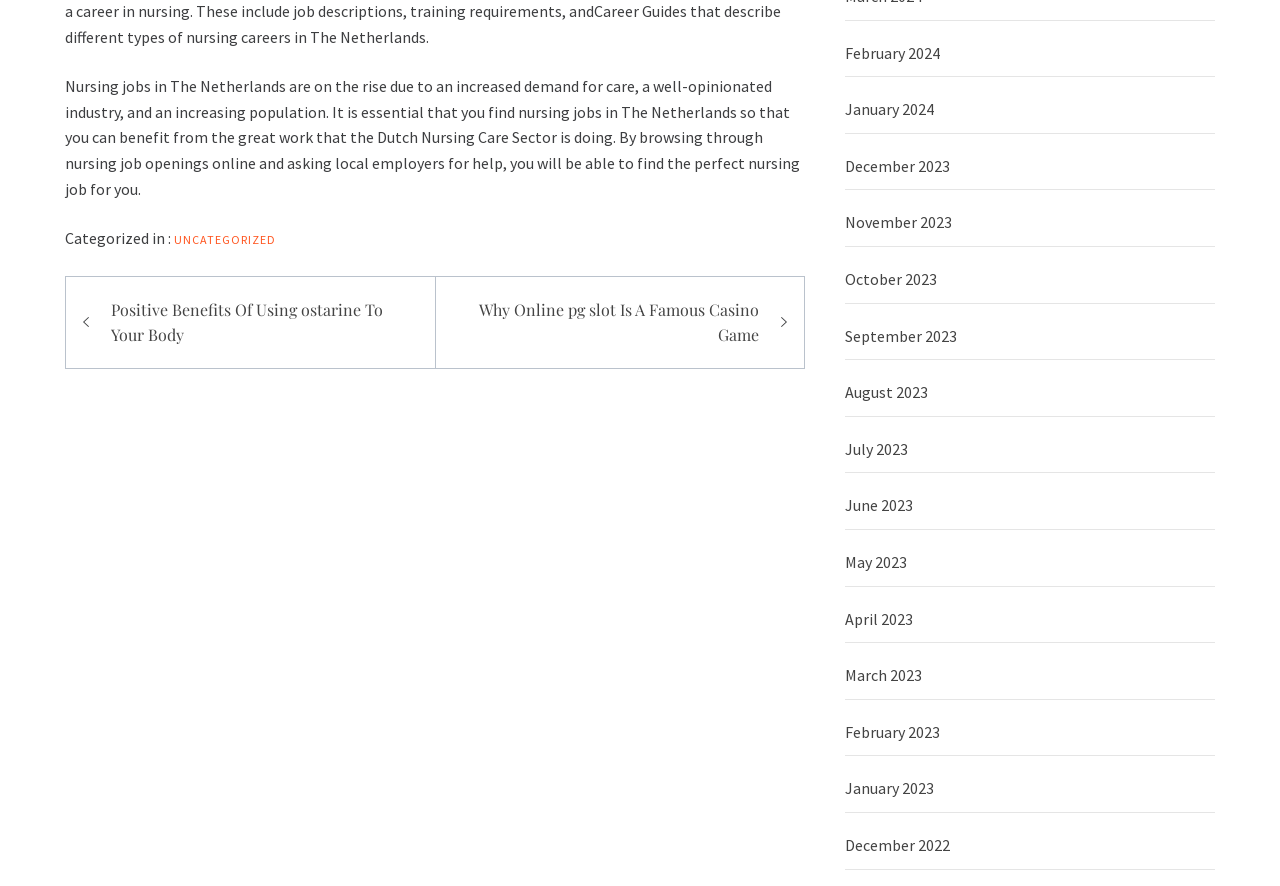What is the purpose of the navigation section?
Examine the image and provide an in-depth answer to the question.

The navigation section, labeled as 'Posts', appears to be a post navigation section that allows users to navigate through different posts or articles on the webpage, as evidenced by the links 'Positive Benefits Of Using ostarine To Your Body' and 'Why Online pg slot Is A Famous Casino Game'.